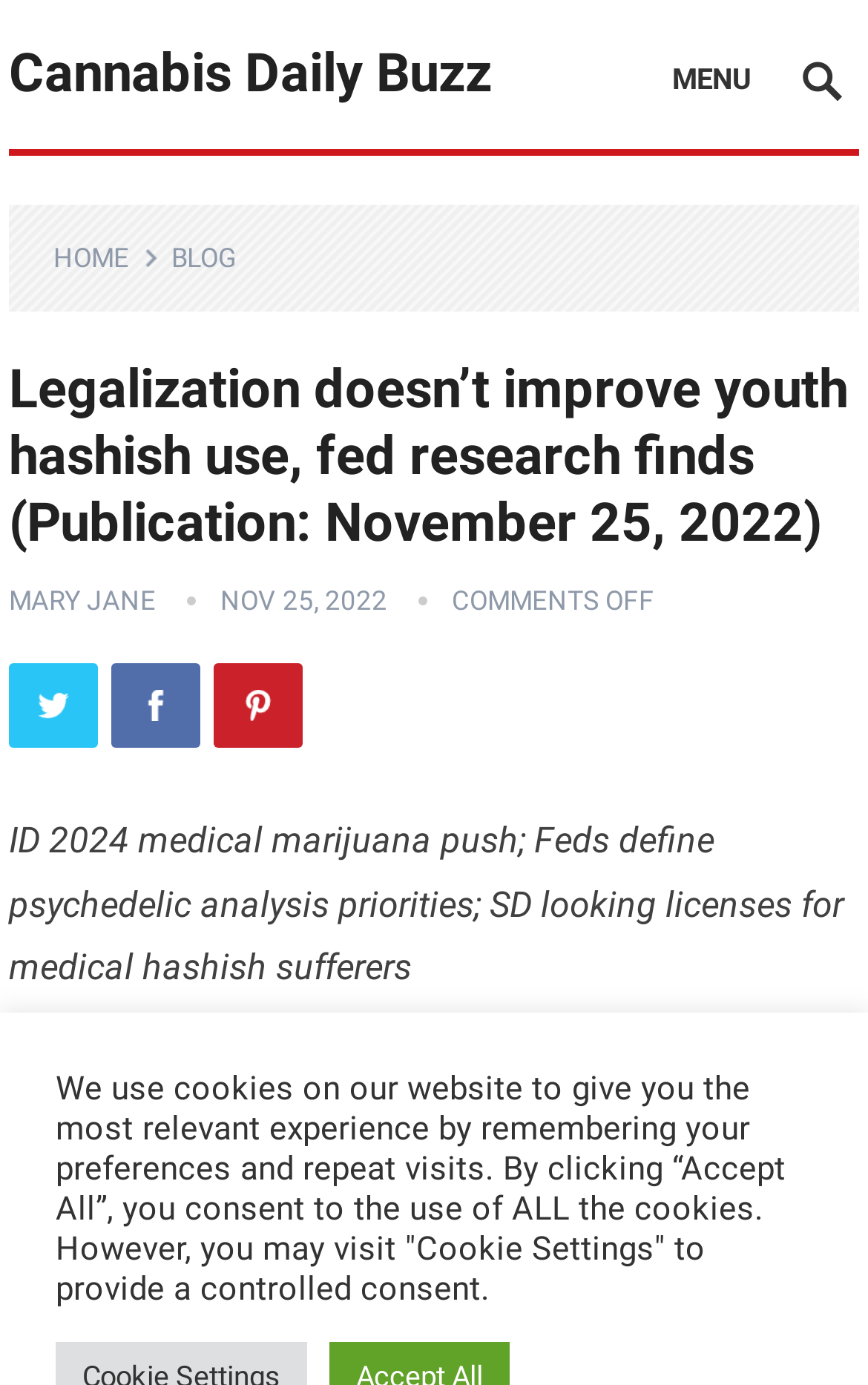Create a detailed description of the webpage's content and layout.

The webpage is about Cannabis Daily Buzz, a news website focused on cannabis-related topics. At the top left, there is a heading "Cannabis Daily Buzz" with a link to the website's homepage. Next to it, on the right, is a menu with links to "HOME" and "BLOG". 

Below the menu, there is a main section with a heading that reads "Legalization doesn’t improve youth hashish use, fed research finds (Publication: November 25, 2022)". This section also contains links to "MARY JANE" and social media platforms like Twitter, Facebook, and Pinterest, each with its corresponding icon. 

To the right of the publication date "NOV 25, 2022", there is a text "COMMENTS OFF". 

Further down, there is a paragraph of text summarizing several news articles, including "ID 2024 medical marijuana push", "Feds define psychedelic analysis priorities", and "SD looking licenses for medical hashish sufferers". 

Below this summary, there is a subscription invitation to receive Marijuana Second's newsletter, which provides daily updates on cannabis-related news. 

At the very bottom of the page, there is a cookie policy notification, informing users that the website uses cookies to provide a personalized experience and offering options to manage cookie settings.